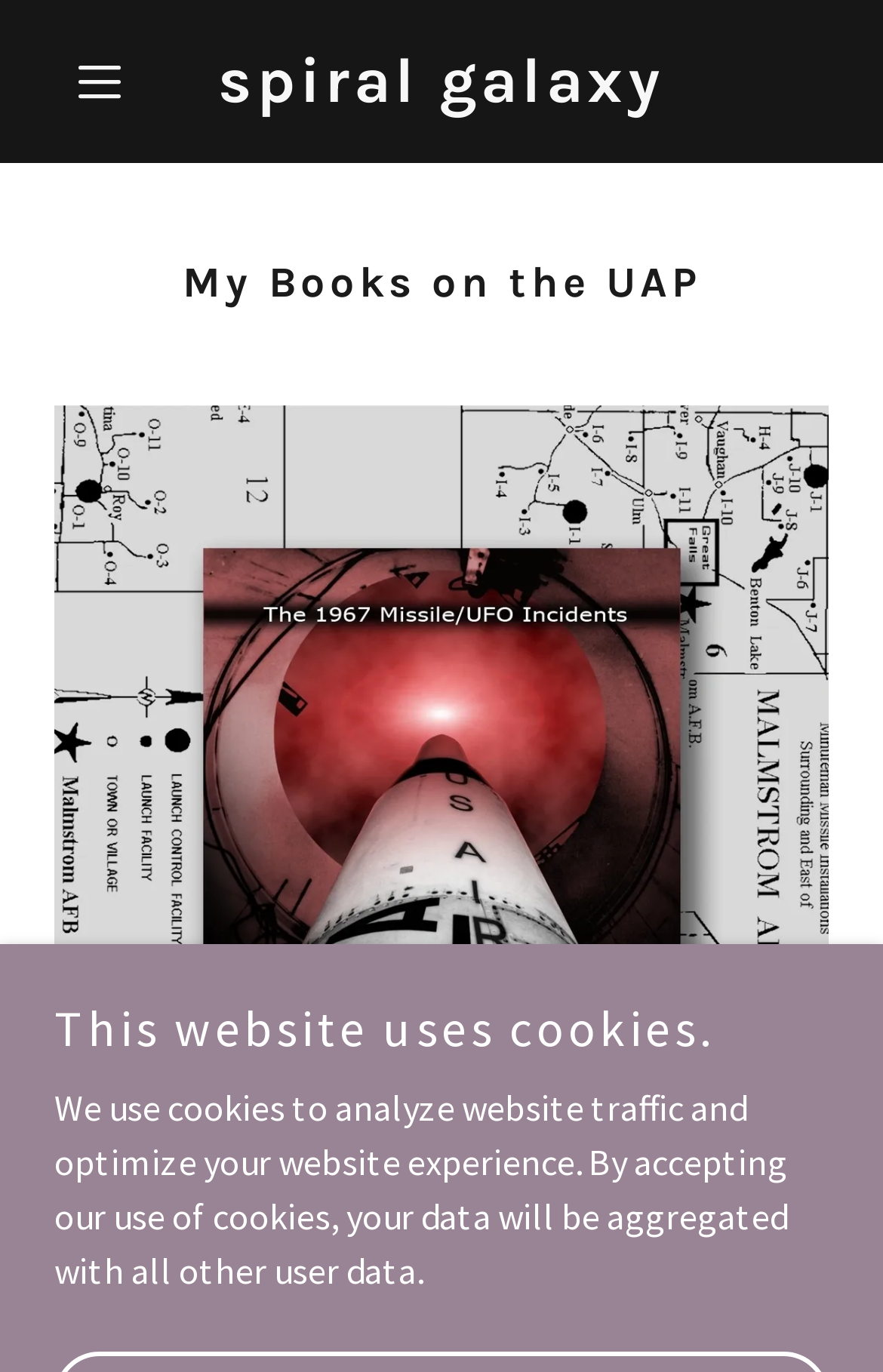Please use the details from the image to answer the following question comprehensively:
What is the purpose of the cookies on this website?

I found a StaticText element with the description 'We use cookies to analyze website traffic and optimize your website experience...' at coordinates [0.062, 0.789, 0.892, 0.941]. This text explains the purpose of the cookies on this website.